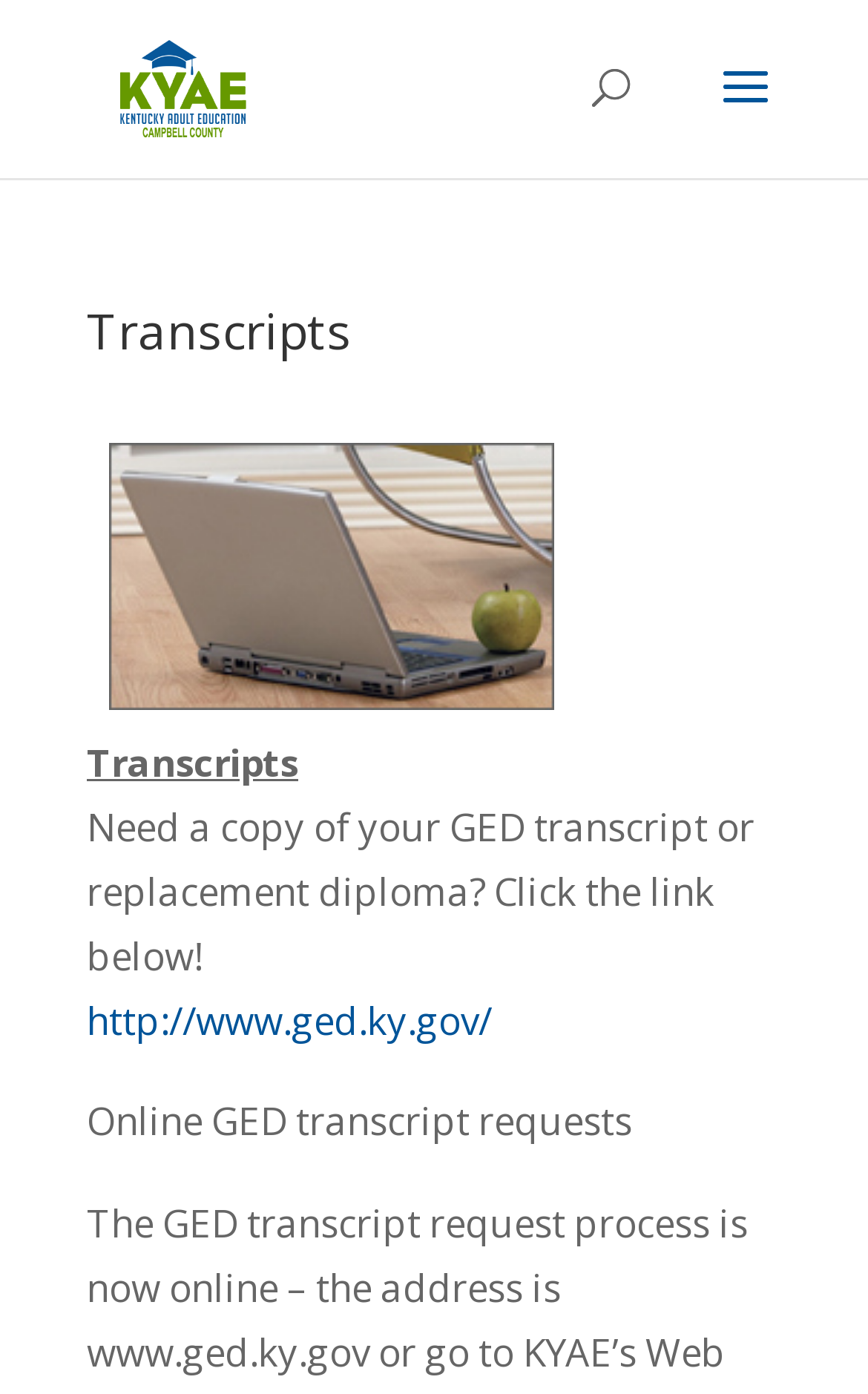Respond to the question with just a single word or phrase: 
What is the image on the webpage related to?

Transcripts